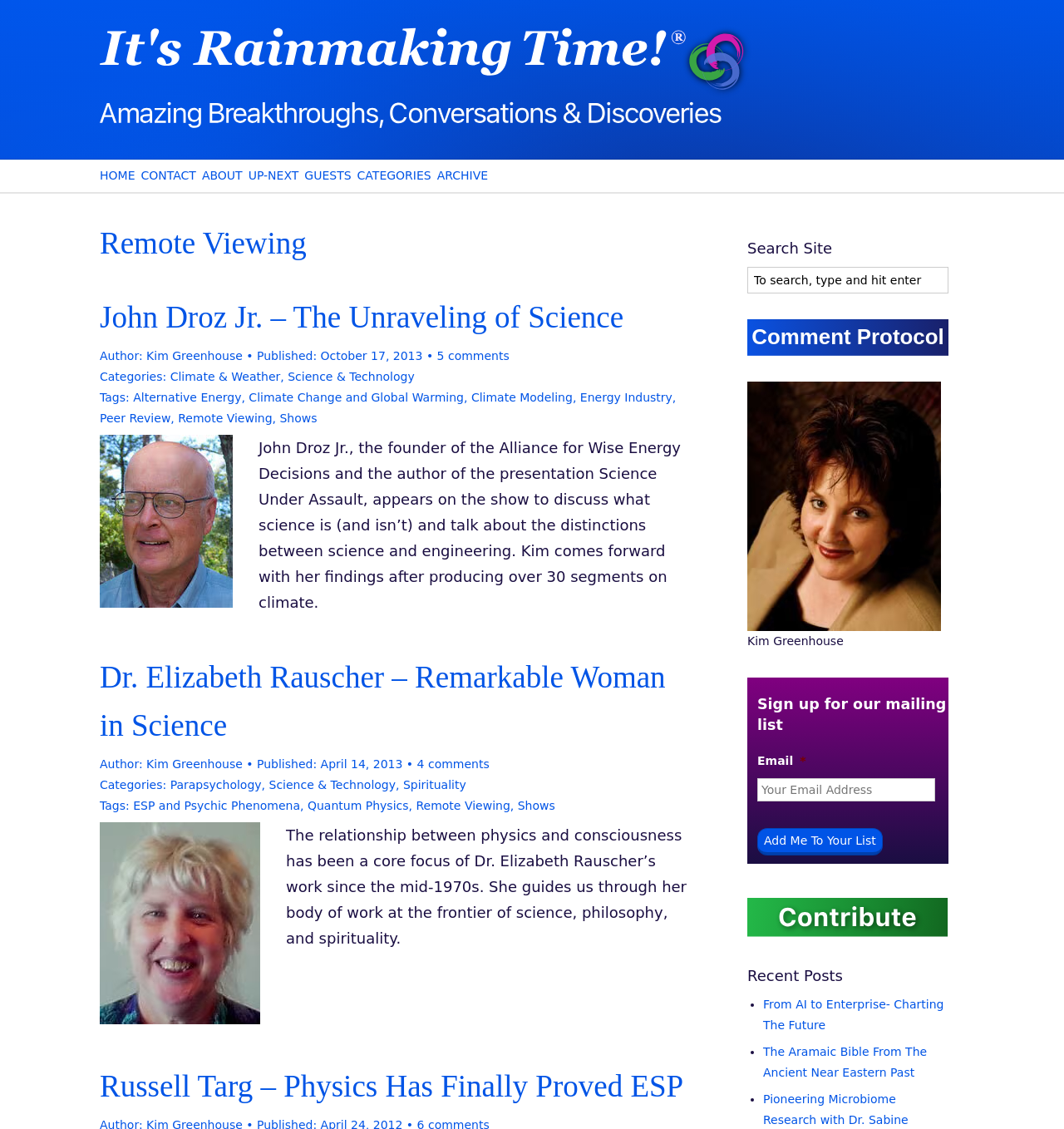Please provide a one-word or phrase answer to the question: 
How many links are in the recent posts section?

2